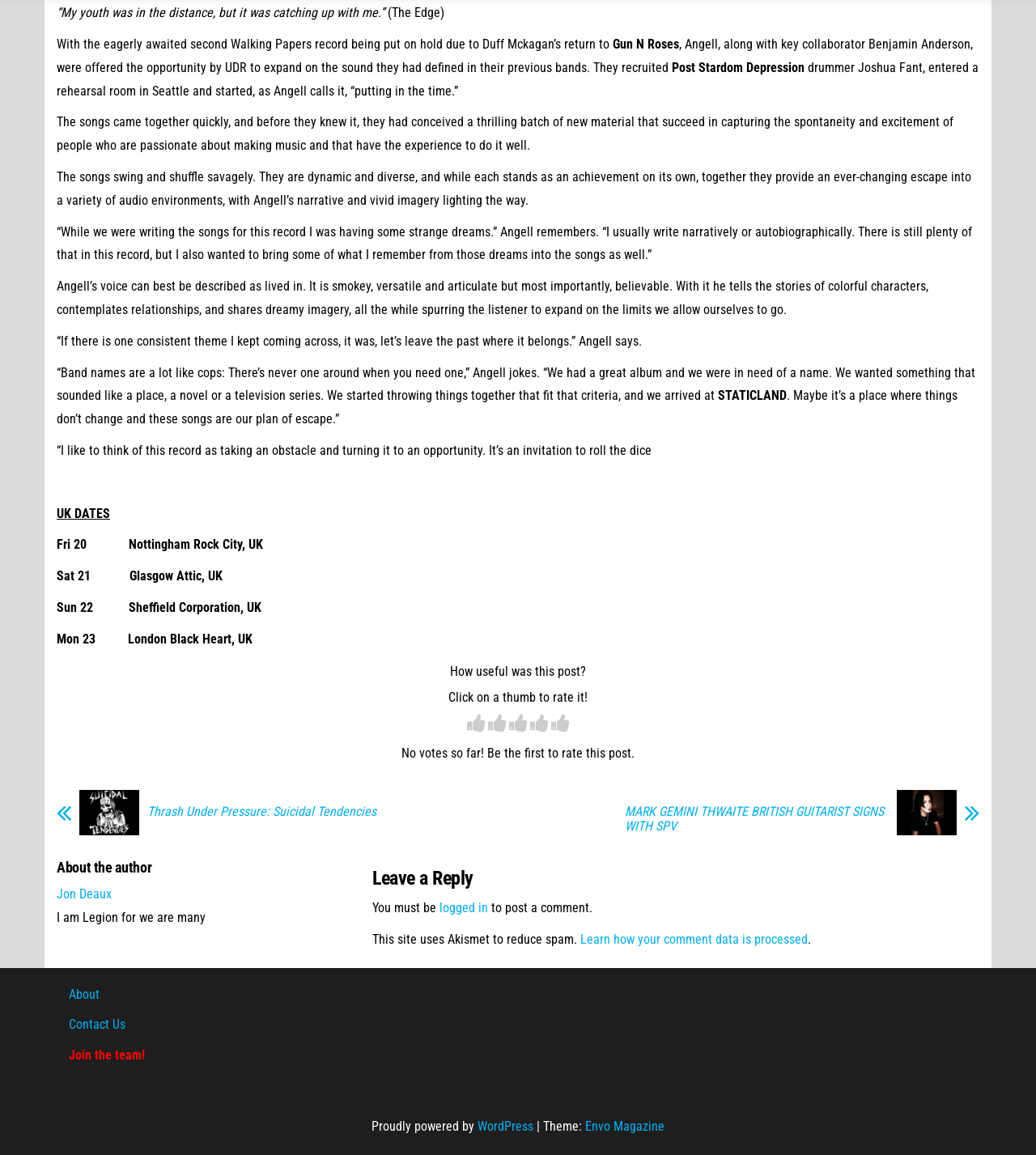Determine the bounding box coordinates of the clickable region to follow the instruction: "Click on the link to learn how comment data is processed".

[0.56, 0.806, 0.78, 0.82]